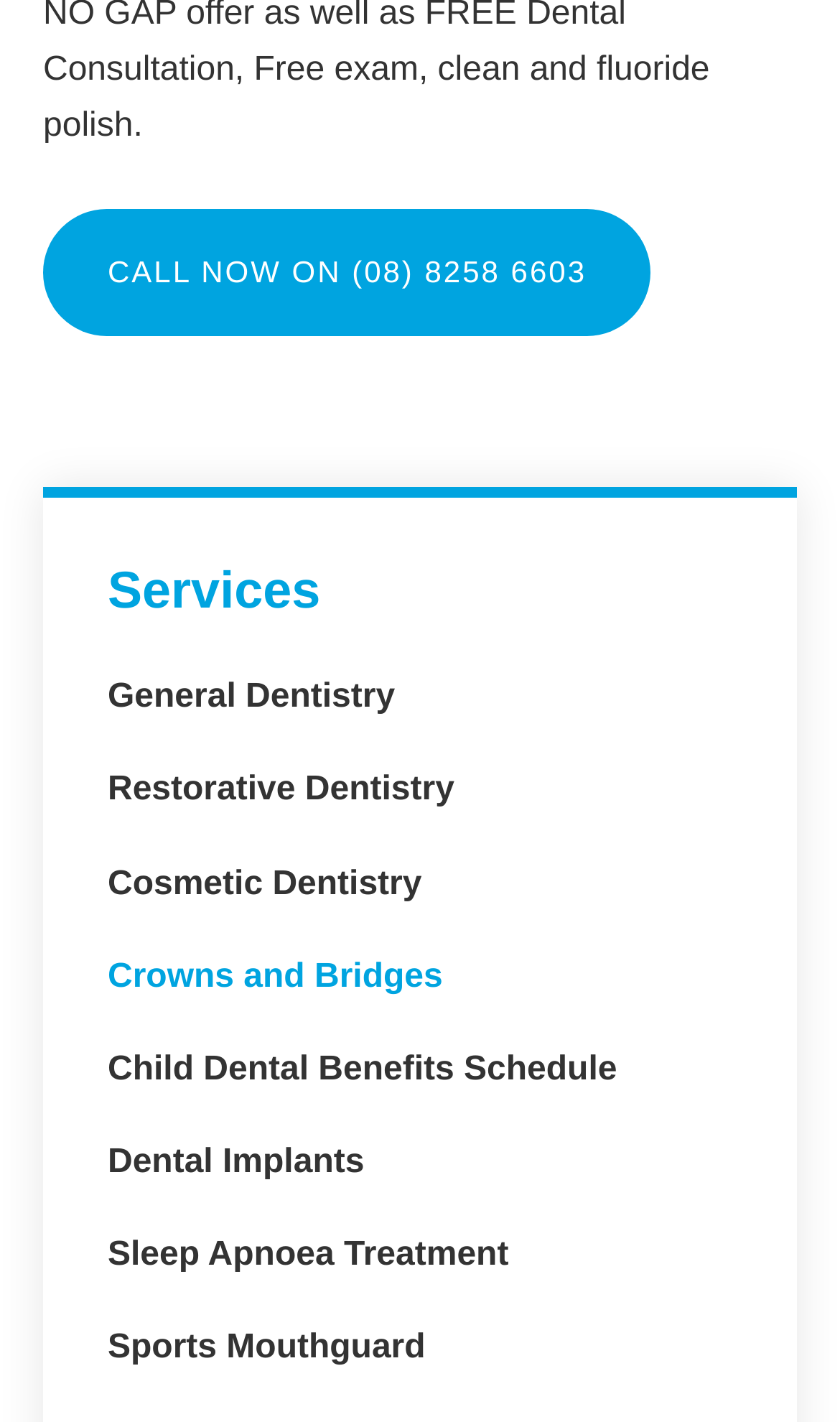Provide the bounding box coordinates of the HTML element described as: "Services". The bounding box coordinates should be four float numbers between 0 and 1, i.e., [left, top, right, bottom].

[0.128, 0.396, 0.381, 0.437]